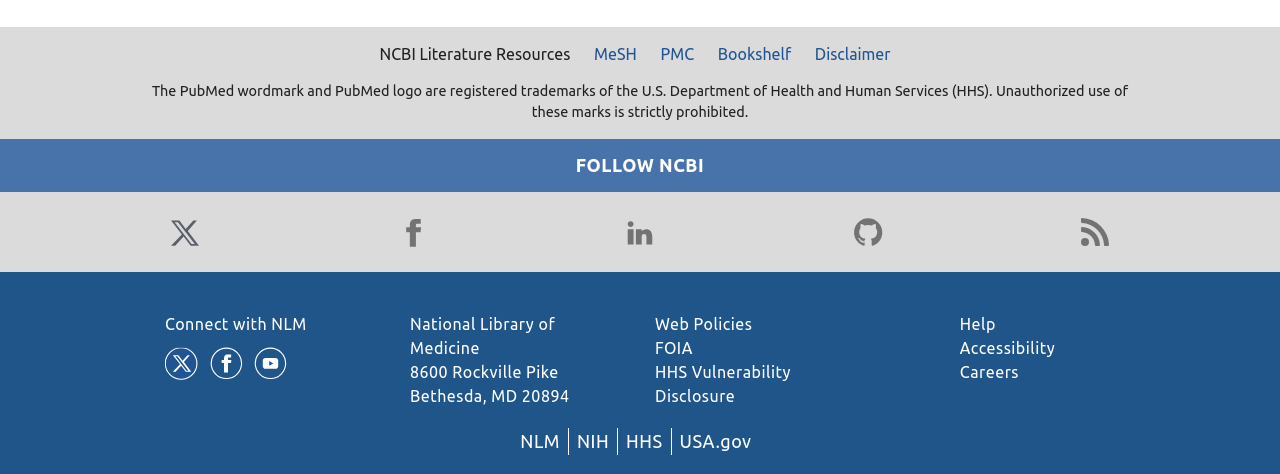What is the disclaimer about?
Based on the image, answer the question with a single word or brief phrase.

Unauthorized use of marks